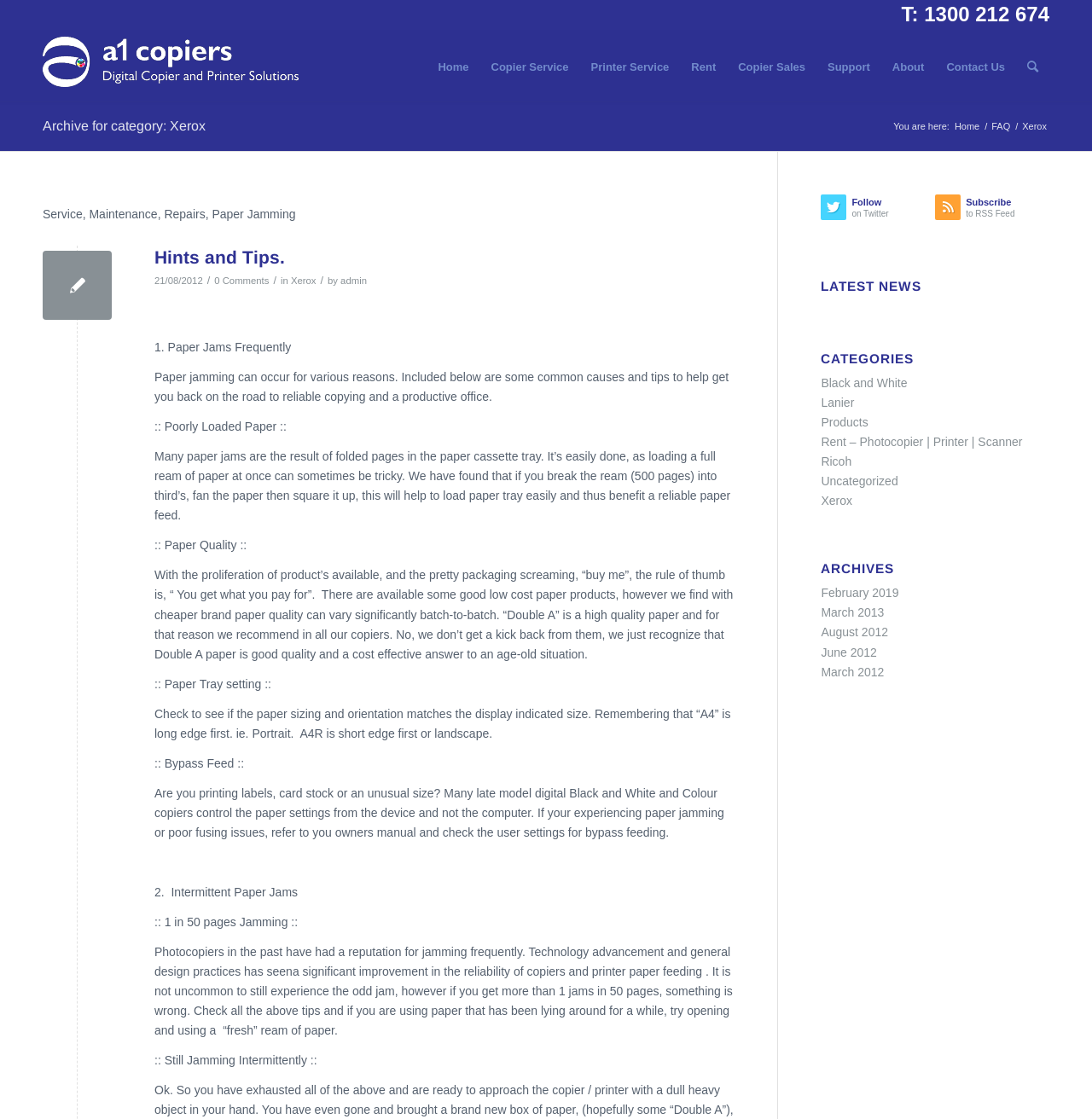Please examine the image and answer the question with a detailed explanation:
What is the main category of the webpage?

The main category can be inferred from the heading 'Archive for category: Xerox' and the presence of Xerox-related links and content throughout the webpage.